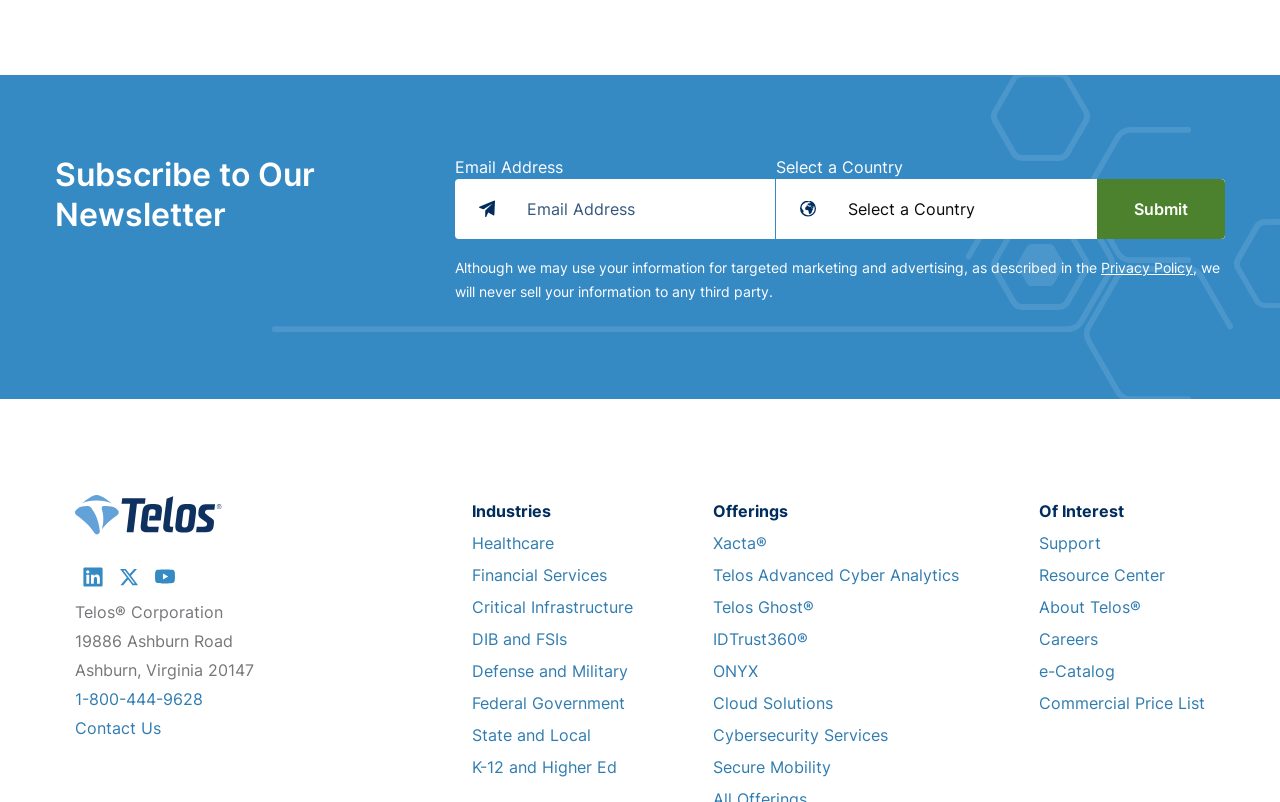Give the bounding box coordinates for the element described as: "Resource Center".

[0.812, 0.704, 0.91, 0.729]